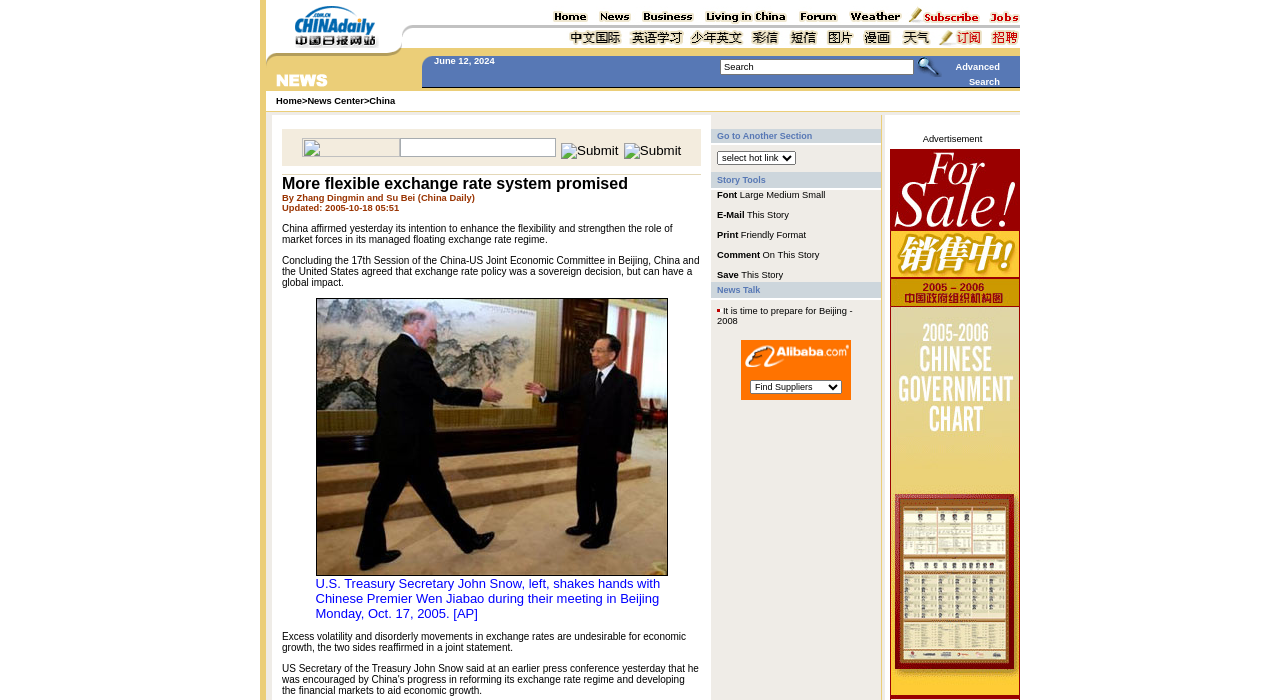What is the date of the meeting between the U.S. Treasury Secretary and the Chinese Premier?
Please ensure your answer is as detailed and informative as possible.

The image caption on the webpage mentions that the meeting between U.S. Treasury Secretary John Snow and Chinese Premier Wen Jiabao took place on Monday, October 17, 2005.